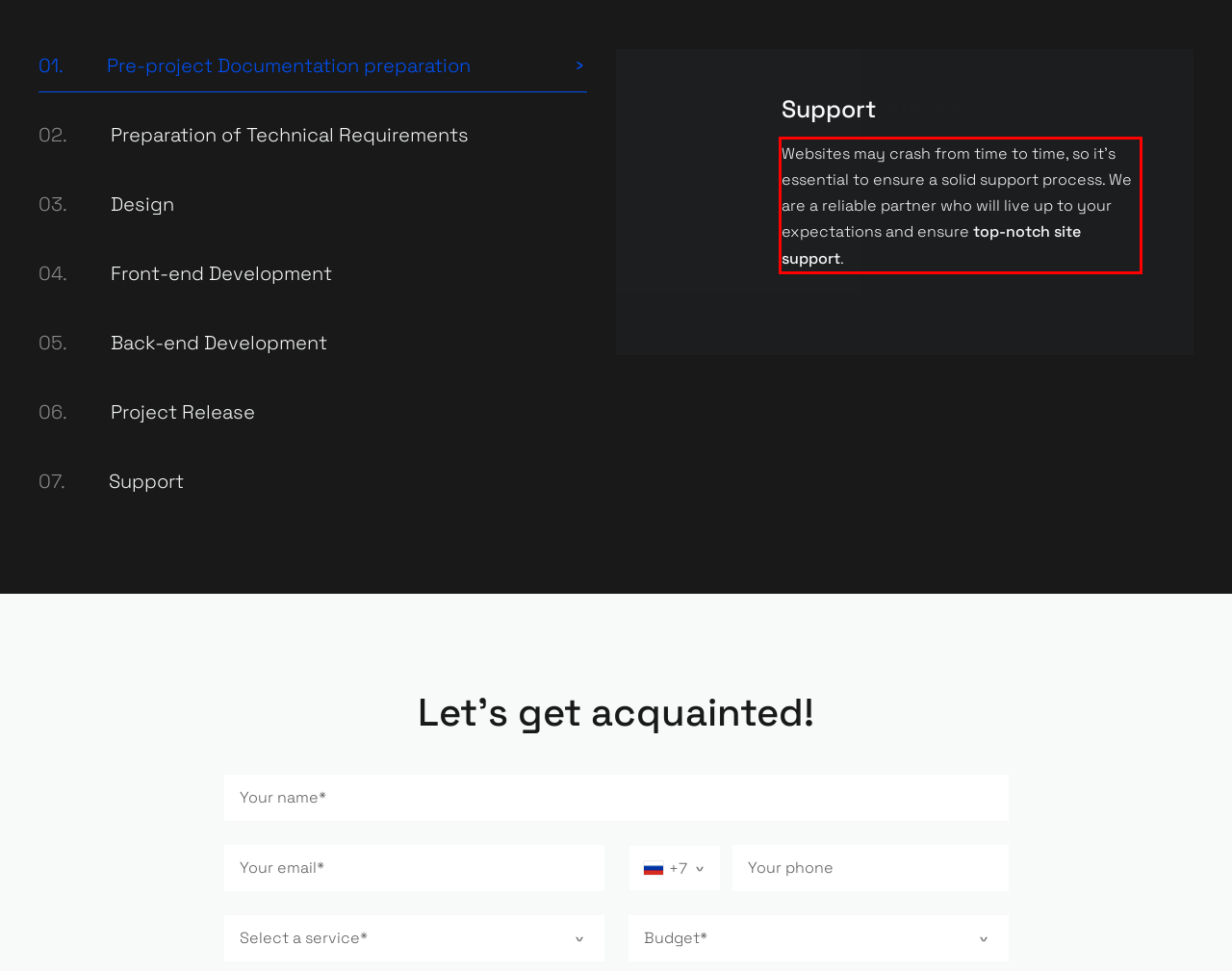Using the provided screenshot, read and generate the text content within the red-bordered area.

During this stage, we hand over our design layouts to our team of front-end developers. They turn the template into code and link the structure to the control system. Next, the layout files go through the testing stage.